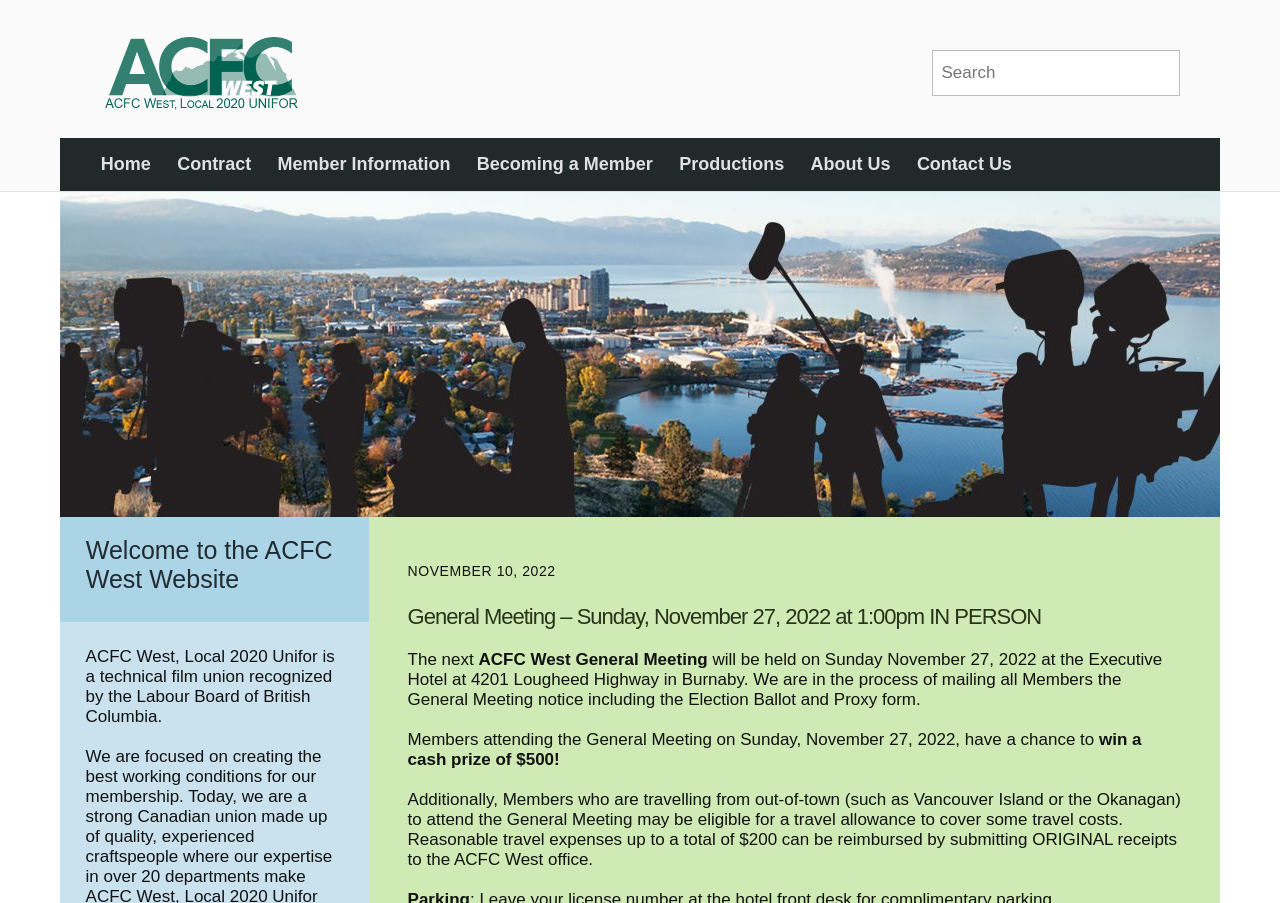What is the main heading displayed on the webpage? Please provide the text.

General Meeting – Sunday, November 27, 2022 at 1:00pm IN PERSON